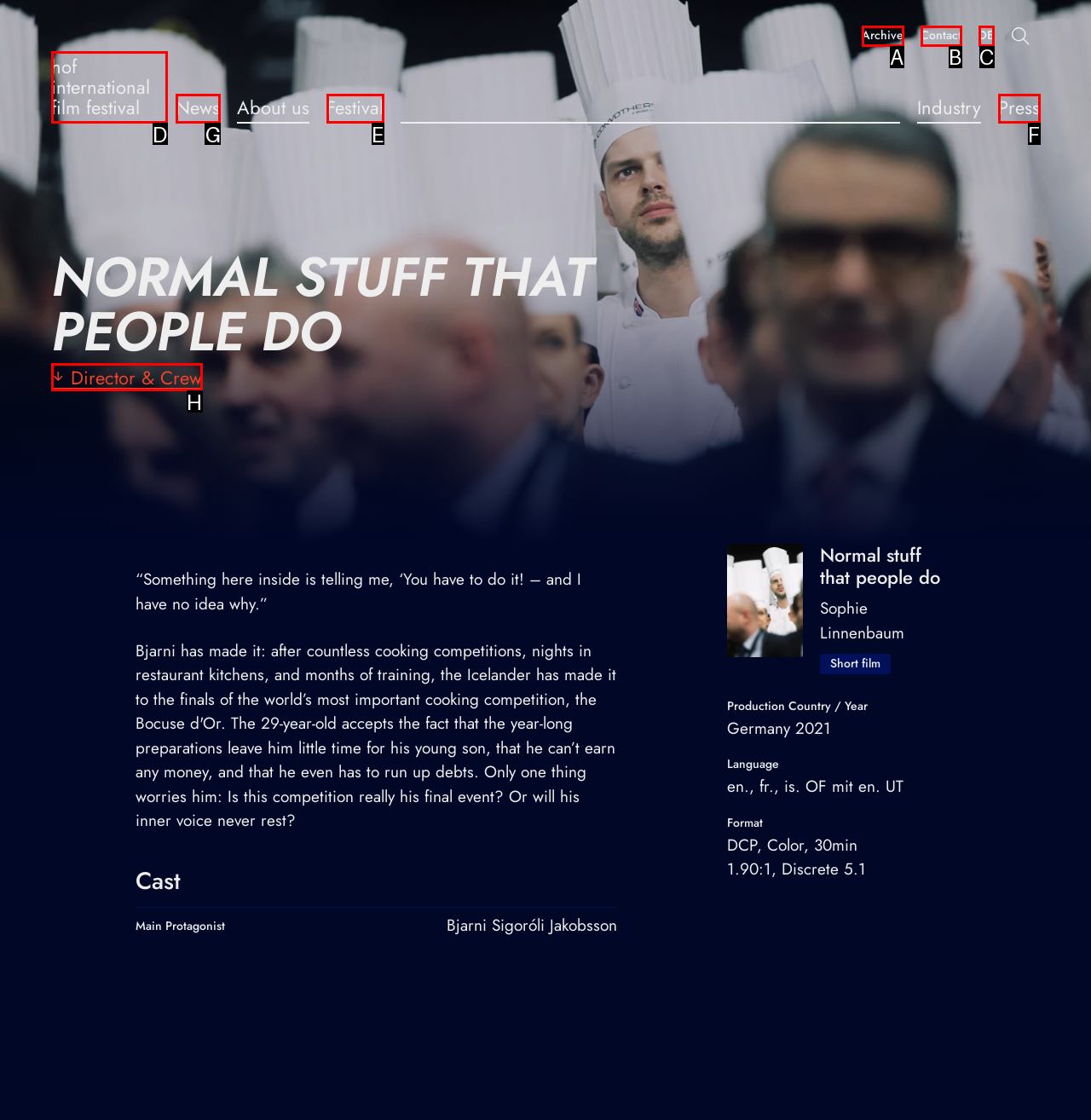Decide which UI element to click to accomplish the task: Go to home page
Respond with the corresponding option letter.

None